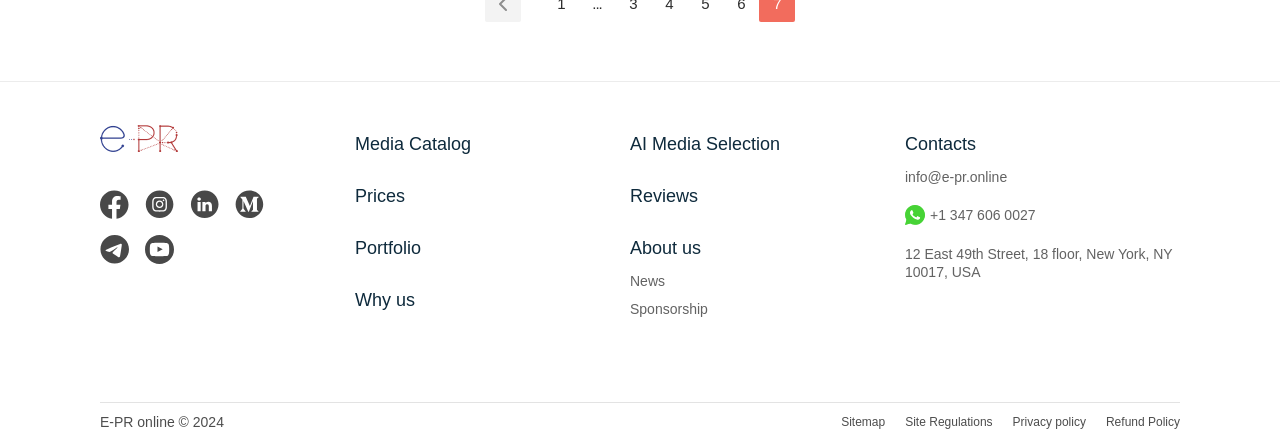Please find the bounding box for the UI component described as follows: "+1 347 606 0027".

[0.707, 0.469, 0.809, 0.505]